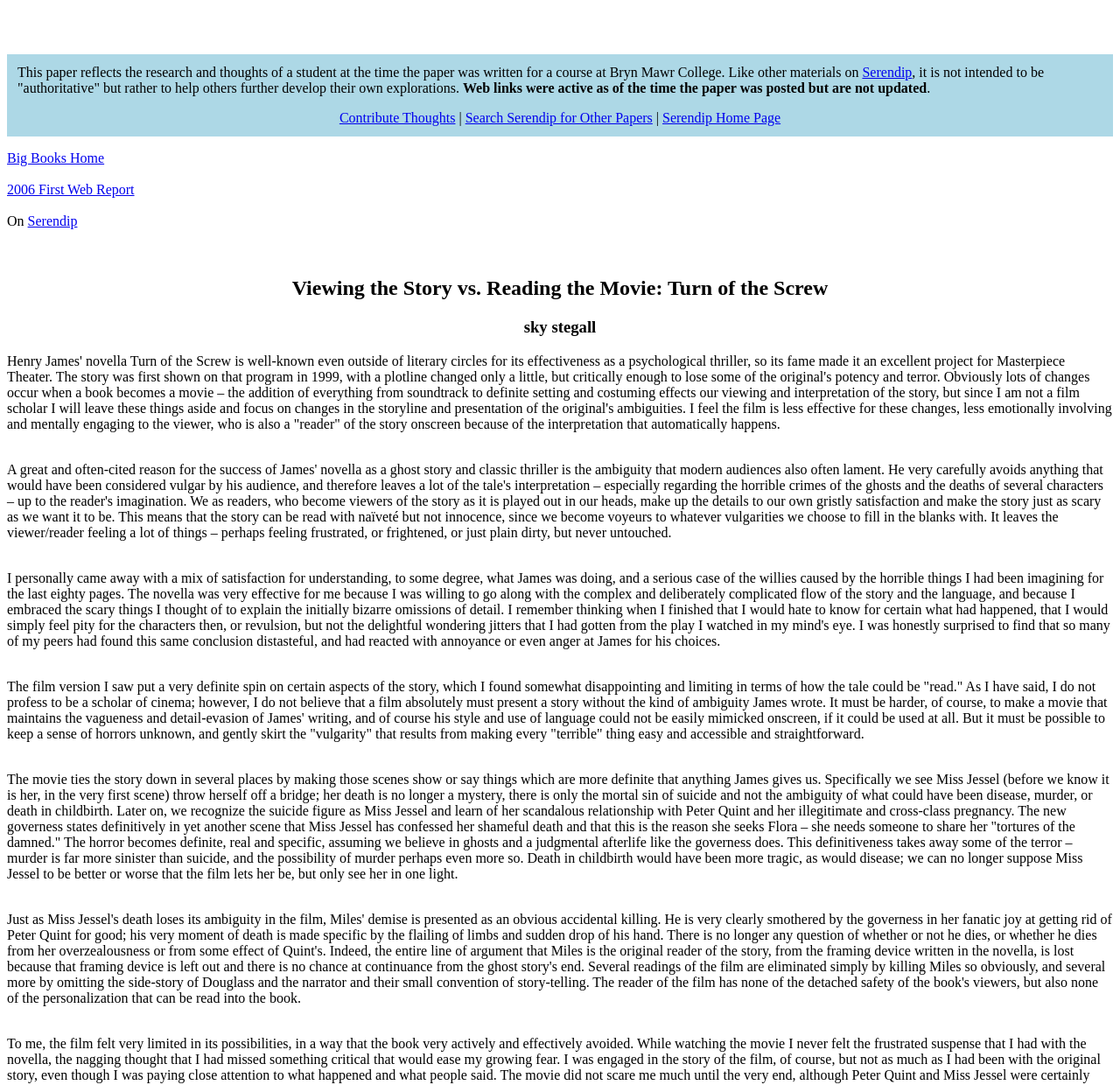Please determine the bounding box of the UI element that matches this description: Contribute Thoughts. The coordinates should be given as (top-left x, top-left y, bottom-right x, bottom-right y), with all values between 0 and 1.

[0.303, 0.102, 0.407, 0.115]